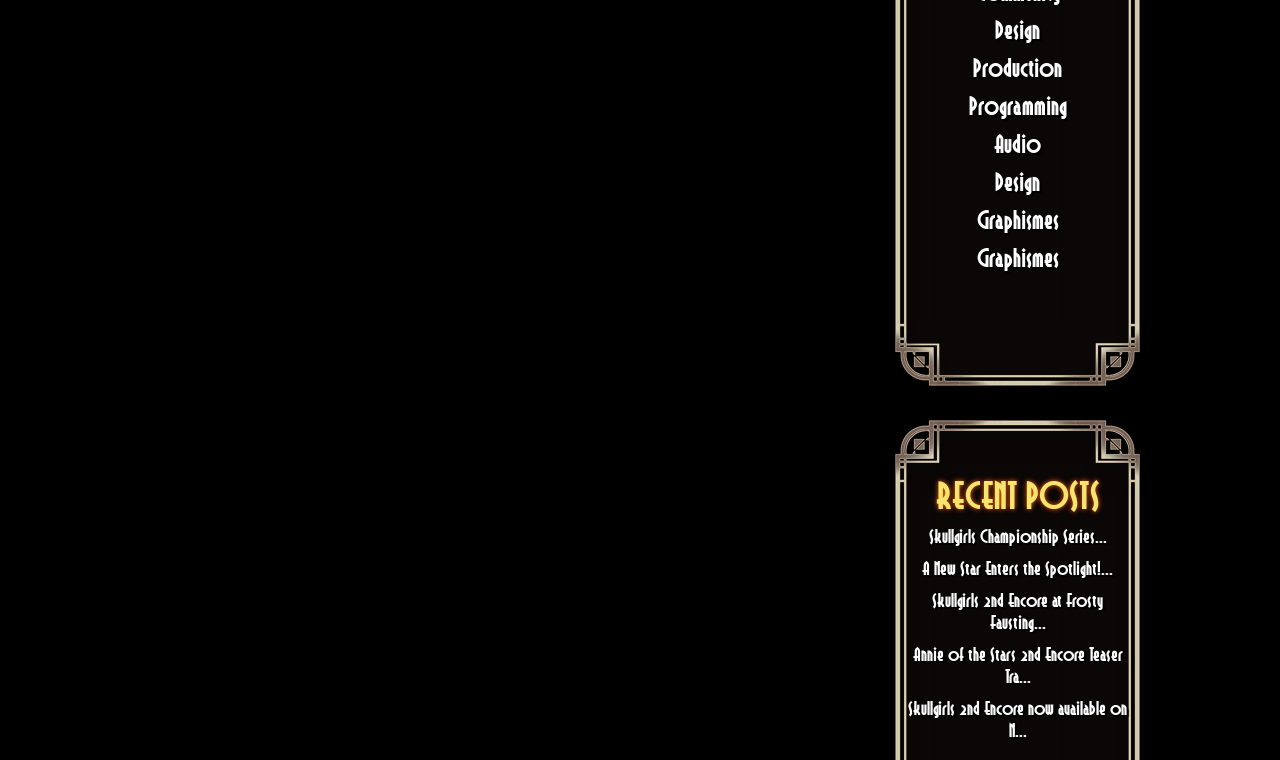Determine the bounding box coordinates for the region that must be clicked to execute the following instruction: "Click on Design".

[0.777, 0.021, 0.812, 0.058]